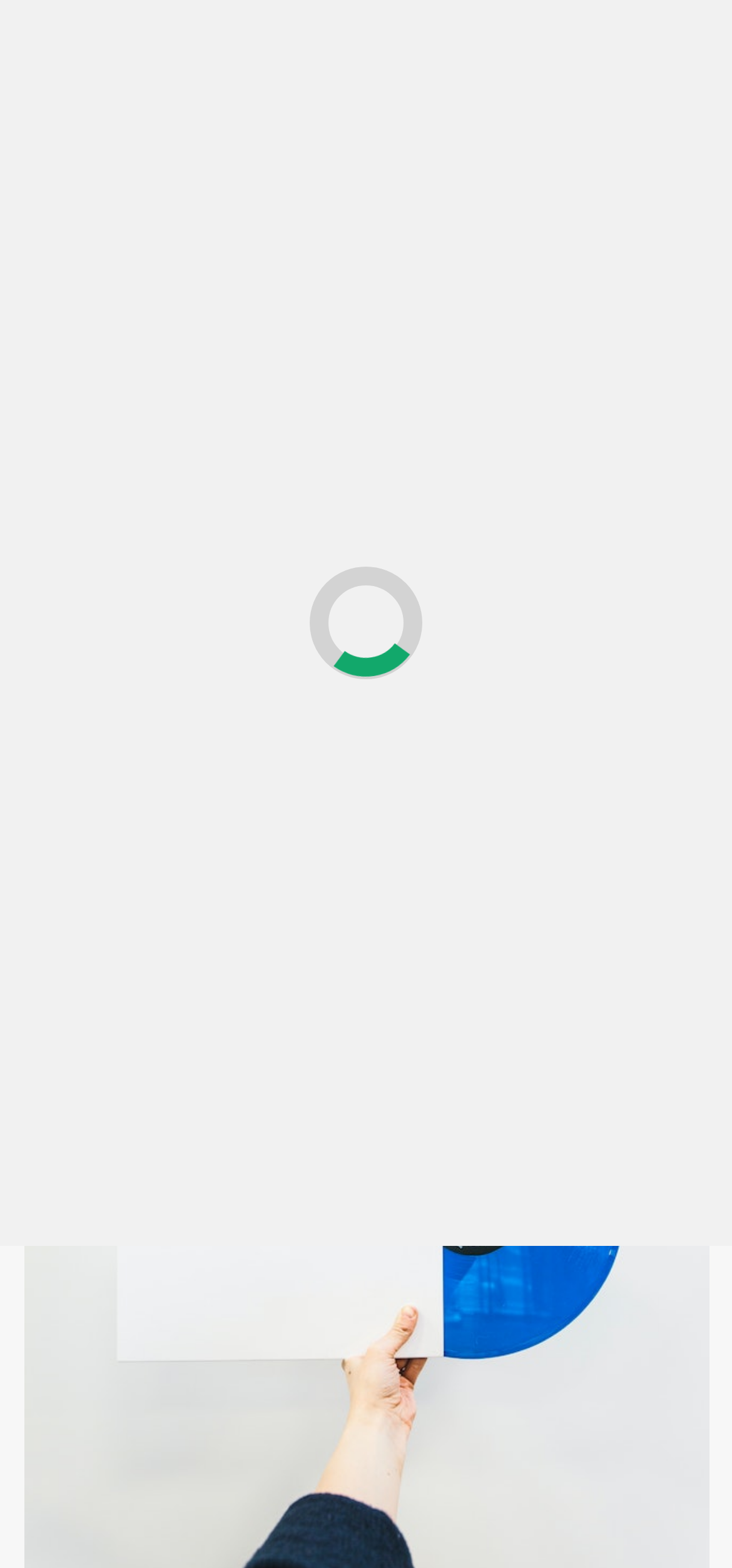Describe all the key features and sections of the webpage thoroughly.

The webpage is about vinyl records, with a focus on exploring a vast collection of vintage and contemporary records. At the top left of the page, there is a link to "GUEST POST" and a static text "GUEST POST IN UK" positioned next to it. Below these elements, there is a primary menu control with a static text "Primary Menu" inside it.

On the top right of the page, there is a link with an icon, which when clicked, reveals a dropdown menu with a link to "Blogs". Below this icon, the main heading "Discover the Timeless Charm of Vinyl Records: Uncover a World of Musical Nostalgia" is prominently displayed.

Under the main heading, there are three links: "Warshan 23", "June 15, 2023", and an icon with the text "0". These links are positioned in a horizontal row, with "Warshan 23" on the left, "June 15, 2023" in the middle, and the icon with the text "0" on the right.